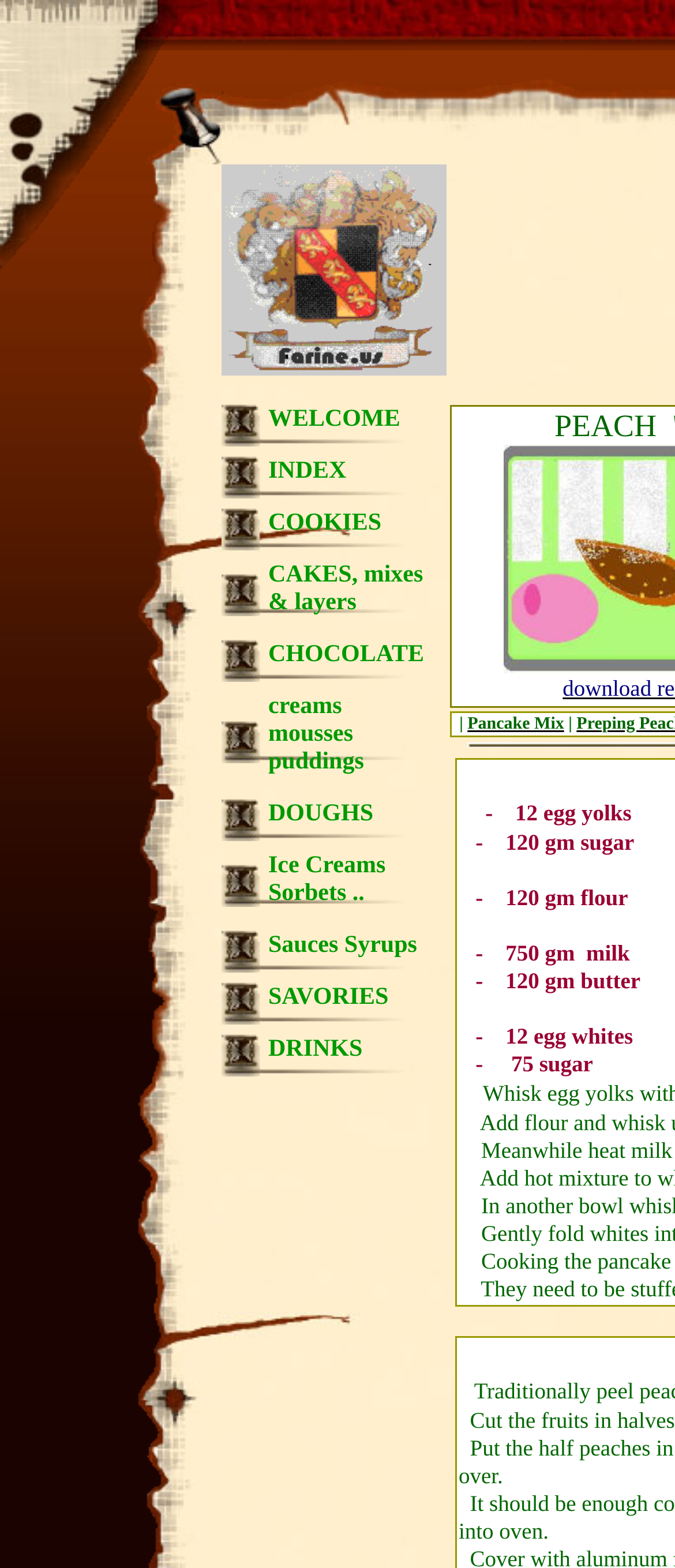Please identify the bounding box coordinates of the element on the webpage that should be clicked to follow this instruction: "view the FARINE.US-crest.GIF image". The bounding box coordinates should be given as four float numbers between 0 and 1, formatted as [left, top, right, bottom].

[0.328, 0.105, 0.662, 0.24]